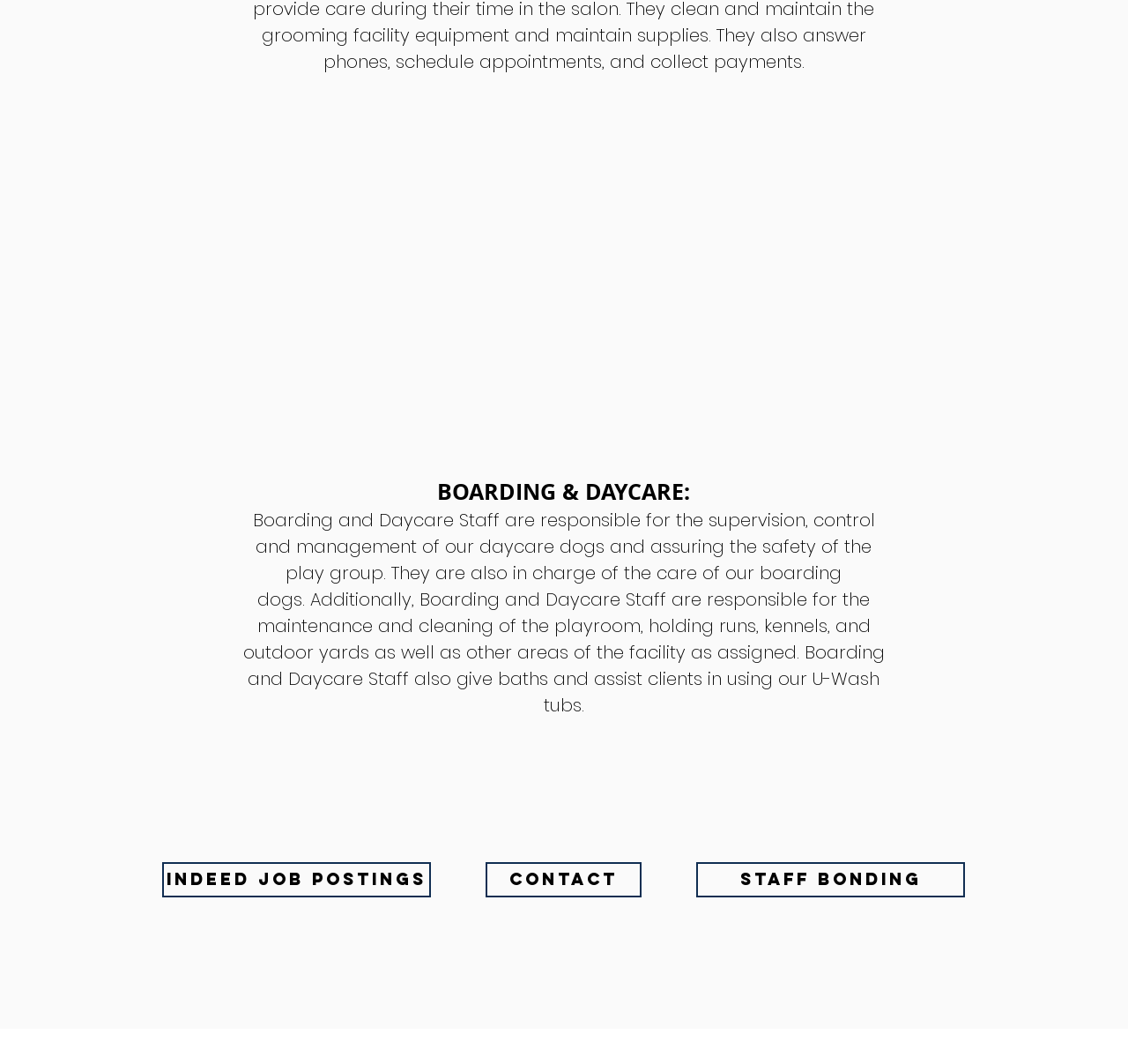Identify the bounding box for the UI element that is described as follows: "STAFF BONDING".

[0.617, 0.81, 0.855, 0.843]